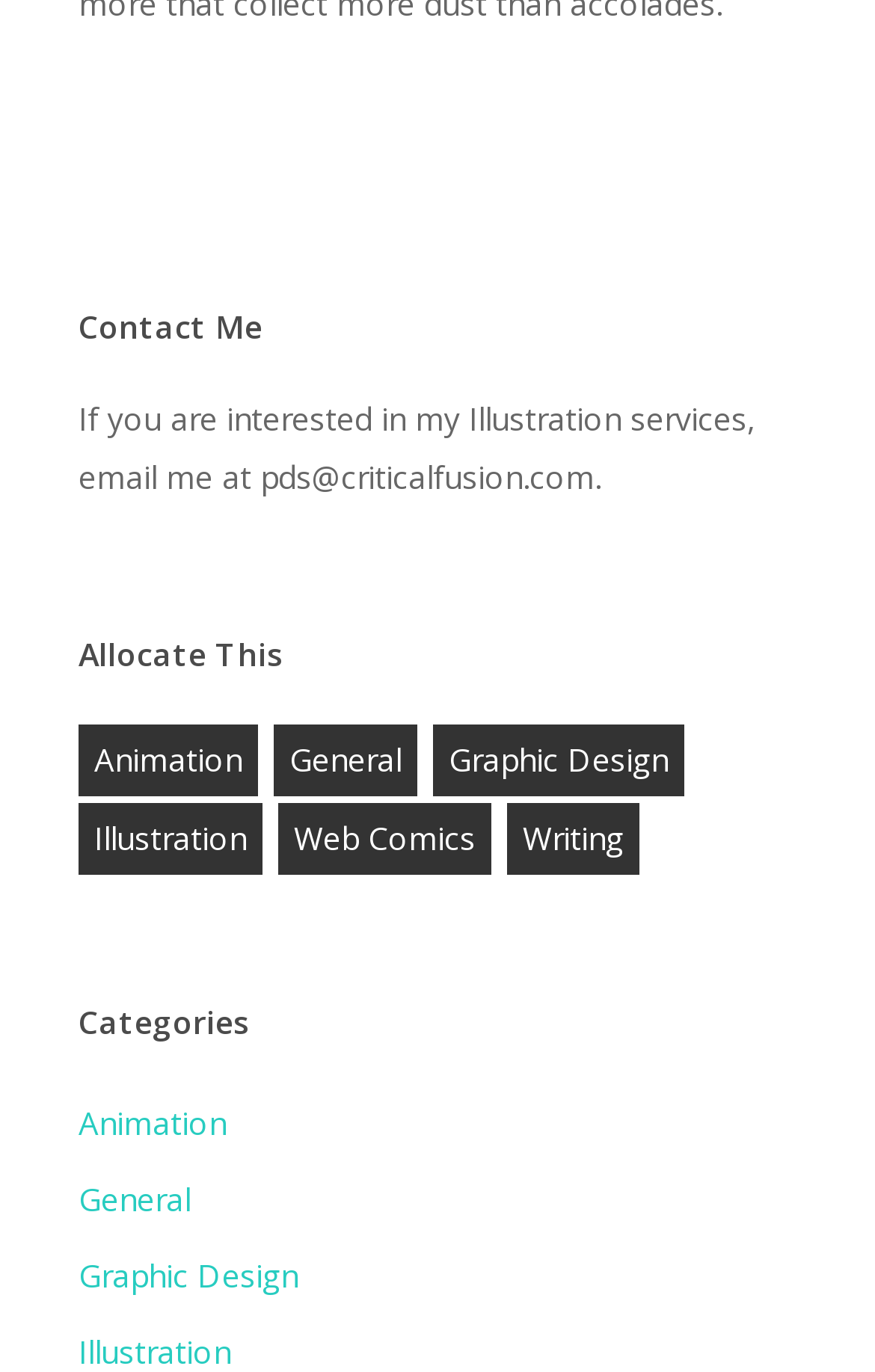What is the name of the section above the links?
Using the image as a reference, give a one-word or short phrase answer.

Allocate This